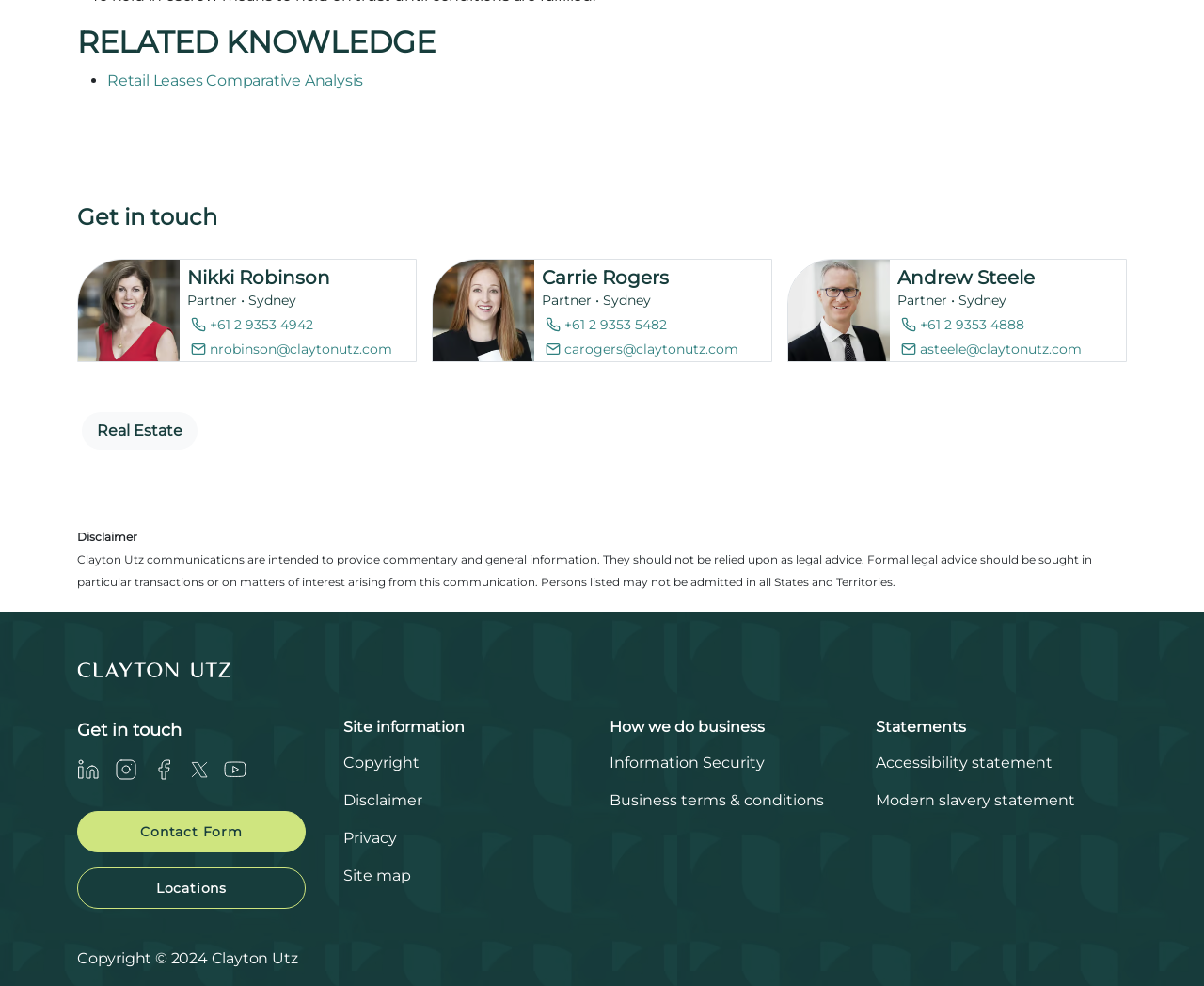Find the bounding box coordinates of the area that needs to be clicked in order to achieve the following instruction: "Click on 'Real Estate'". The coordinates should be specified as four float numbers between 0 and 1, i.e., [left, top, right, bottom].

[0.068, 0.418, 0.164, 0.456]